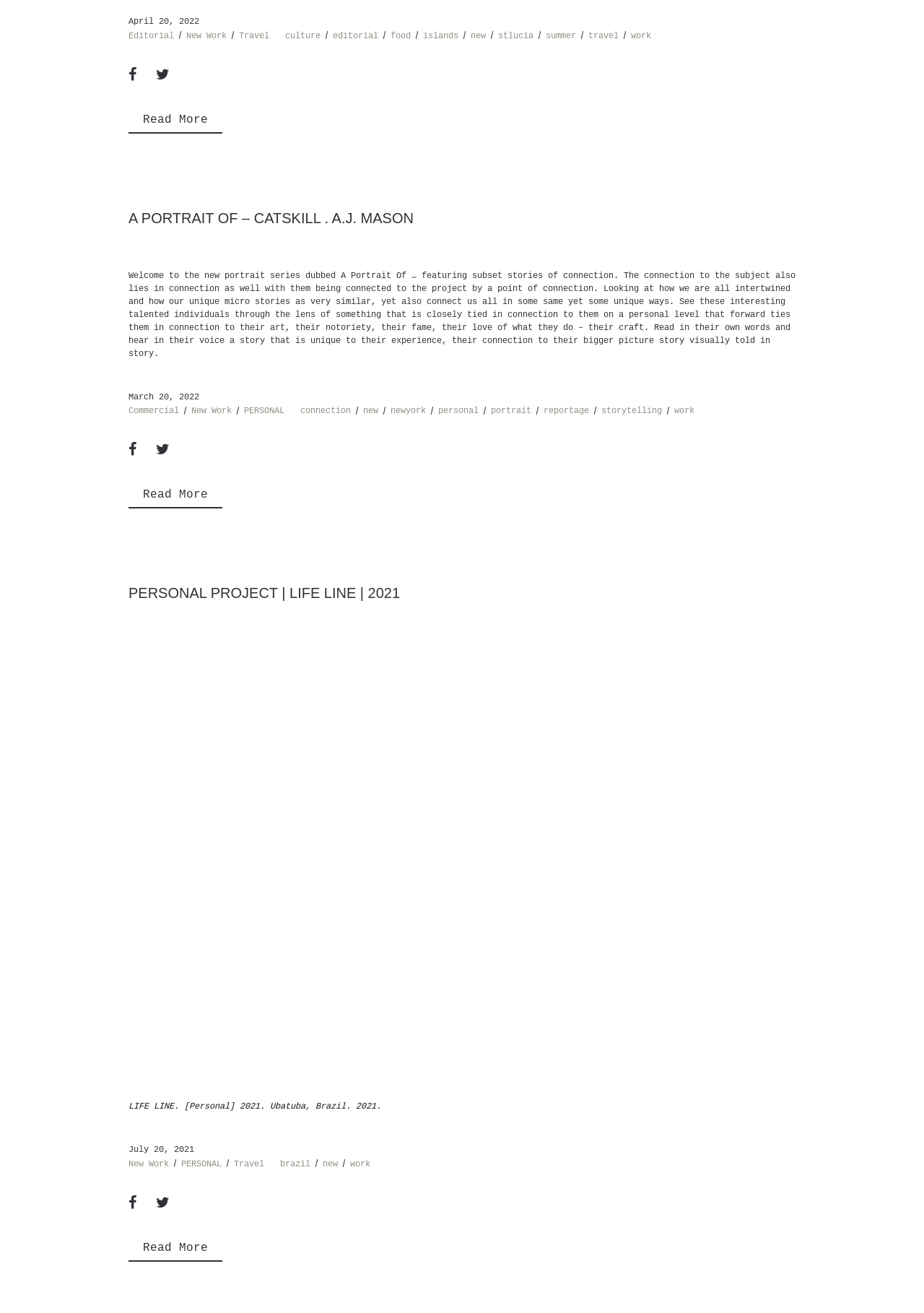Use a single word or phrase to answer this question: 
What is the location of the personal project?

Ubatuba, Brazil